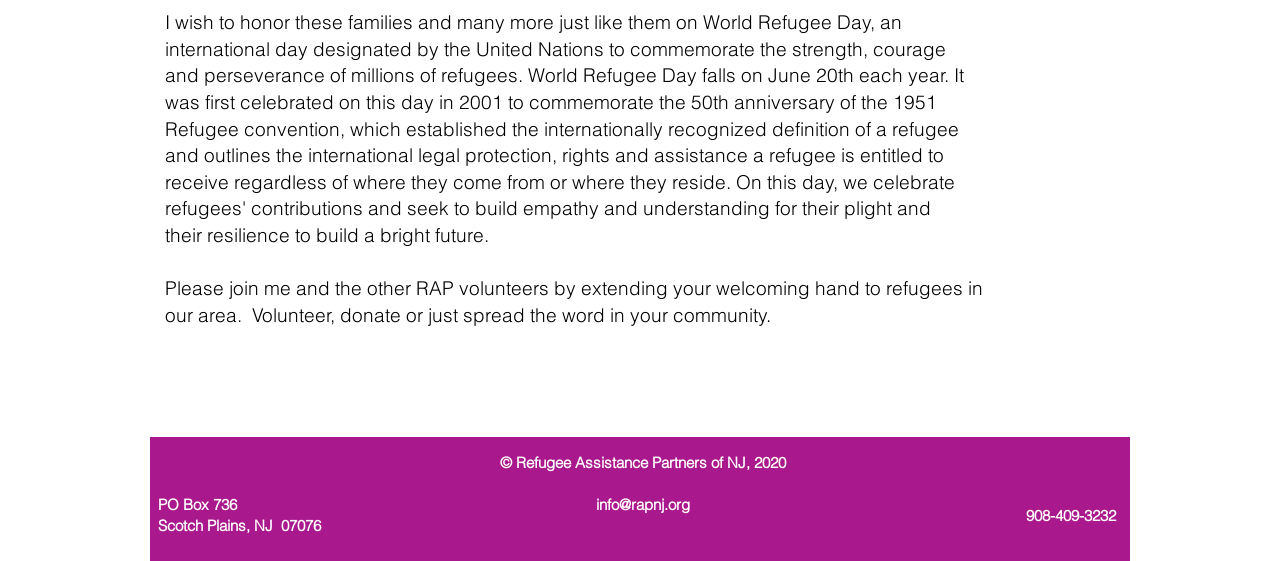Please answer the following query using a single word or phrase: 
How can one support refugees in the area?

Volunteer, donate, or spread the word